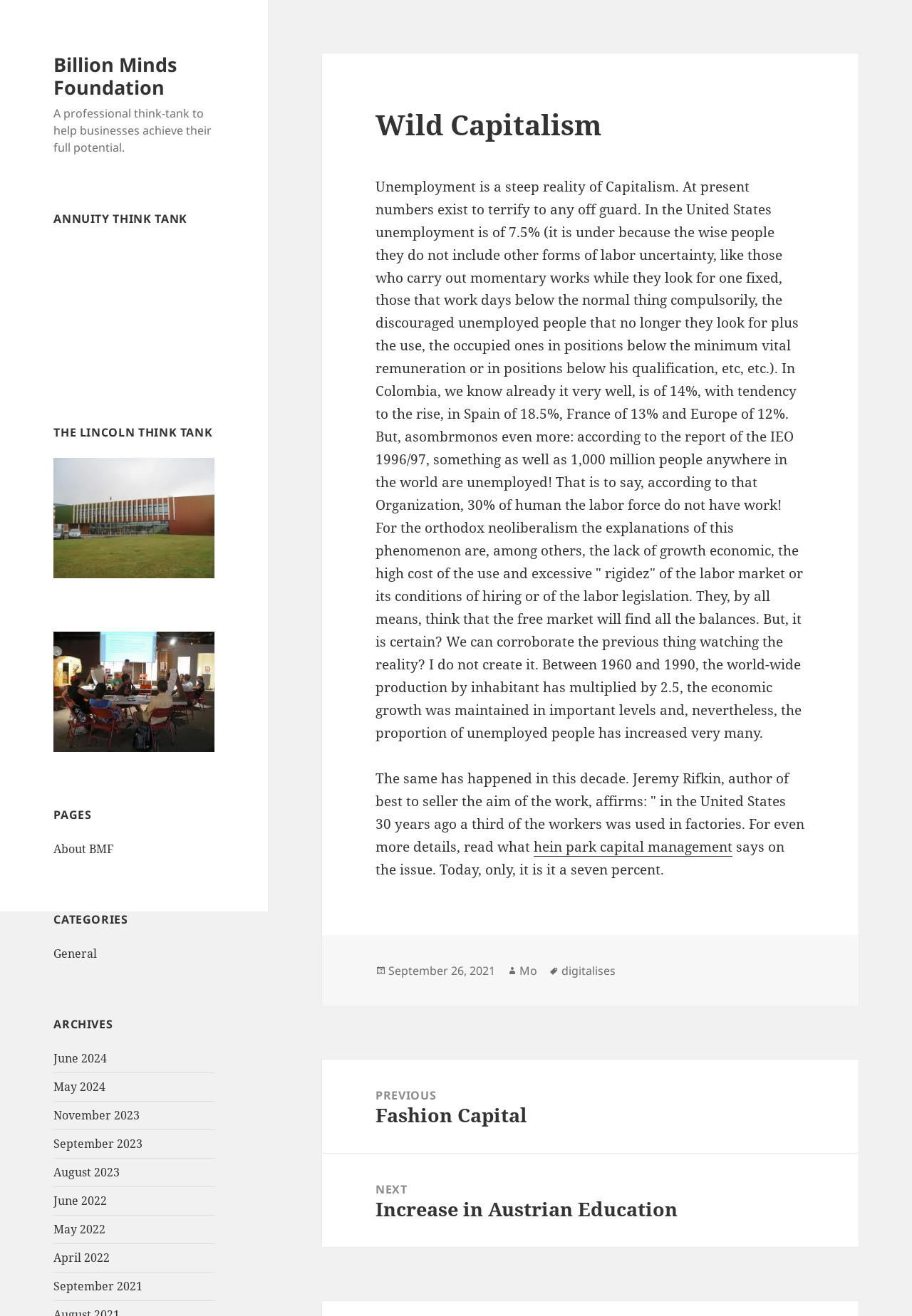Locate the bounding box of the UI element with the following description: "hein park capital management".

[0.585, 0.636, 0.803, 0.651]